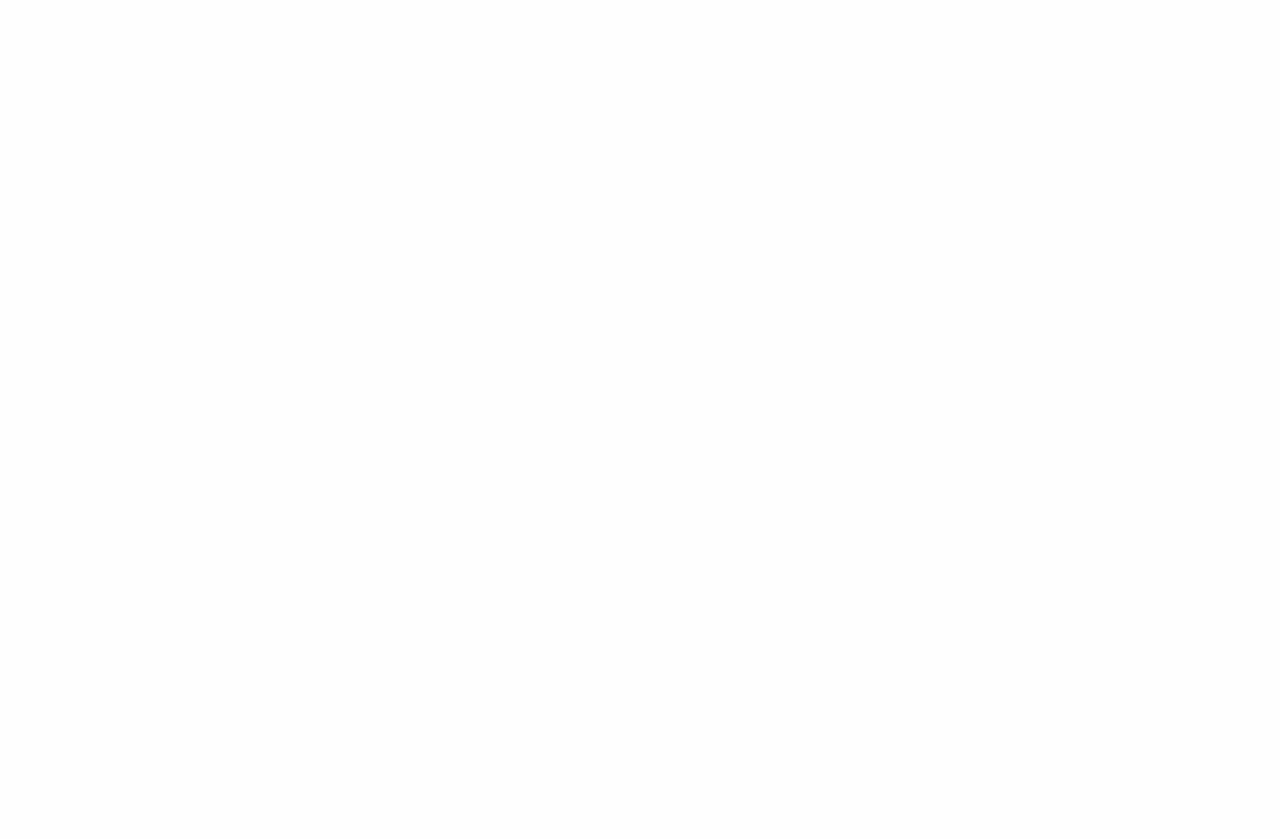Use one word or a short phrase to answer the question provided: 
What is Chloe's Corner about?

Cannabis